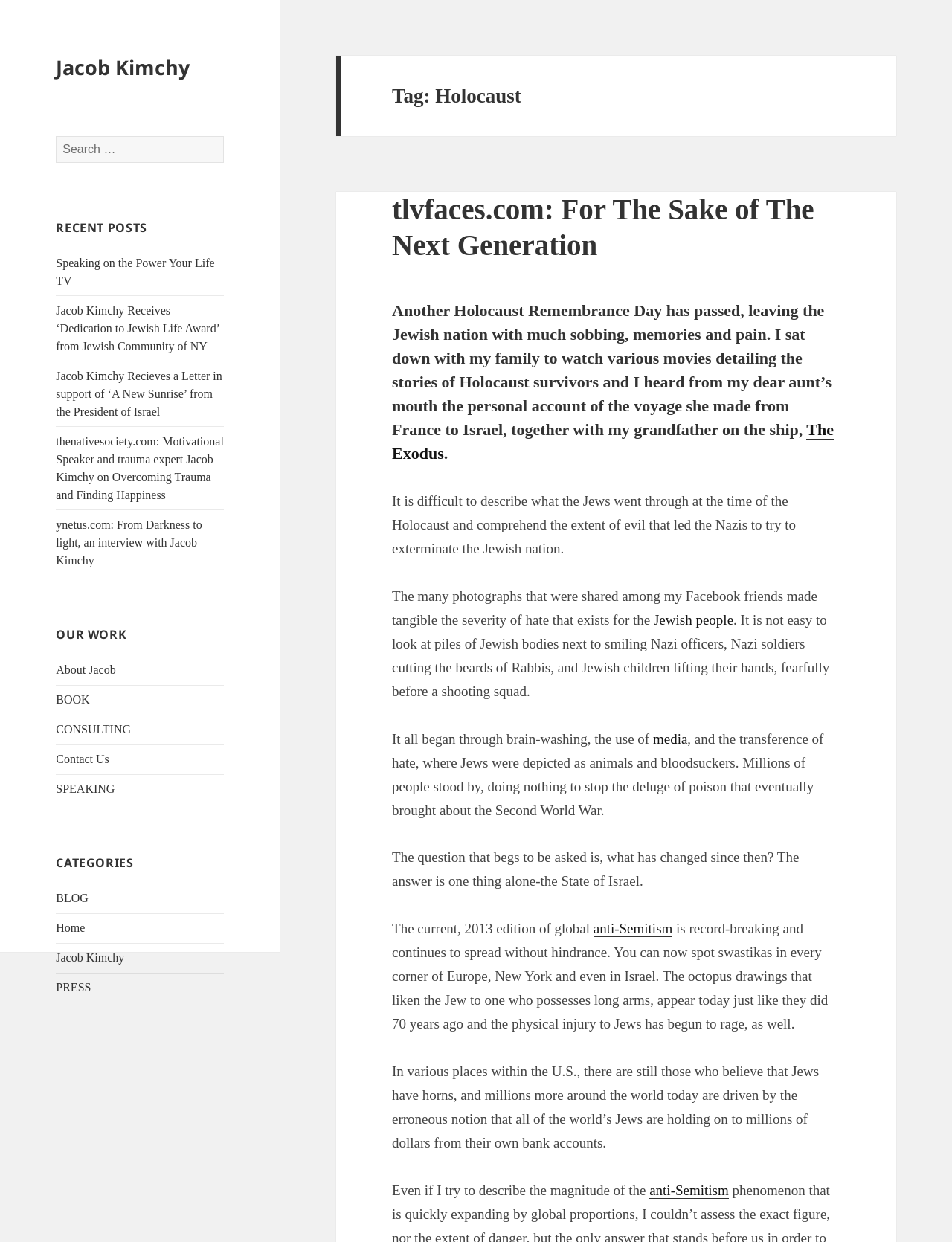Pinpoint the bounding box coordinates of the clickable area necessary to execute the following instruction: "Click on the 'January 2023' archive". The coordinates should be given as four float numbers between 0 and 1, namely [left, top, right, bottom].

None